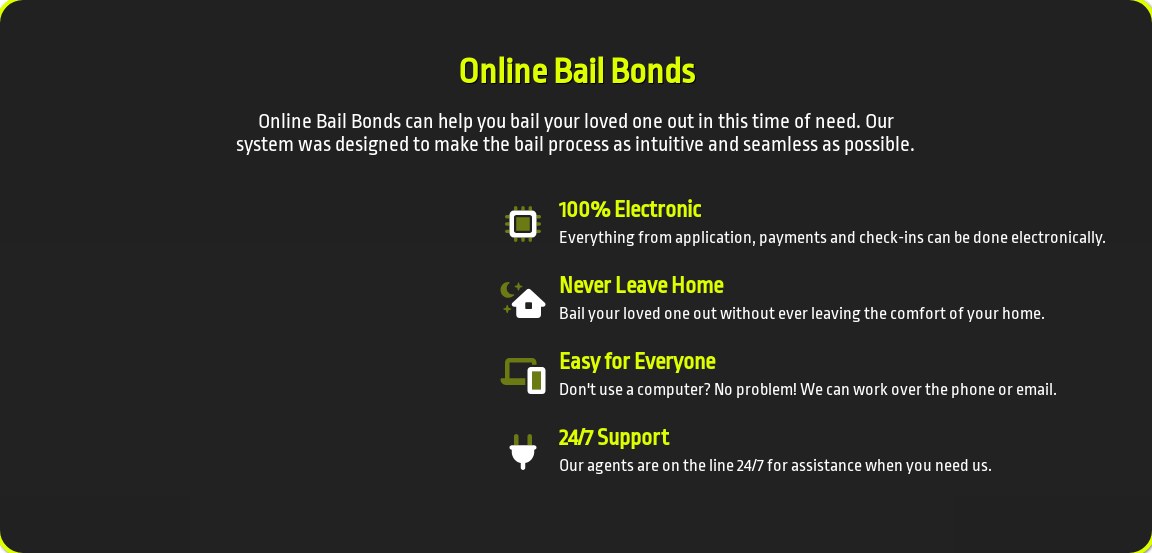Can clients complete the bail process outside their homes?
Based on the content of the image, thoroughly explain and answer the question.

According to the caption, one of the key aspects of the bail process is that clients can complete it from the comfort of their own homes, implying that they do not need to leave their homes to complete the process.